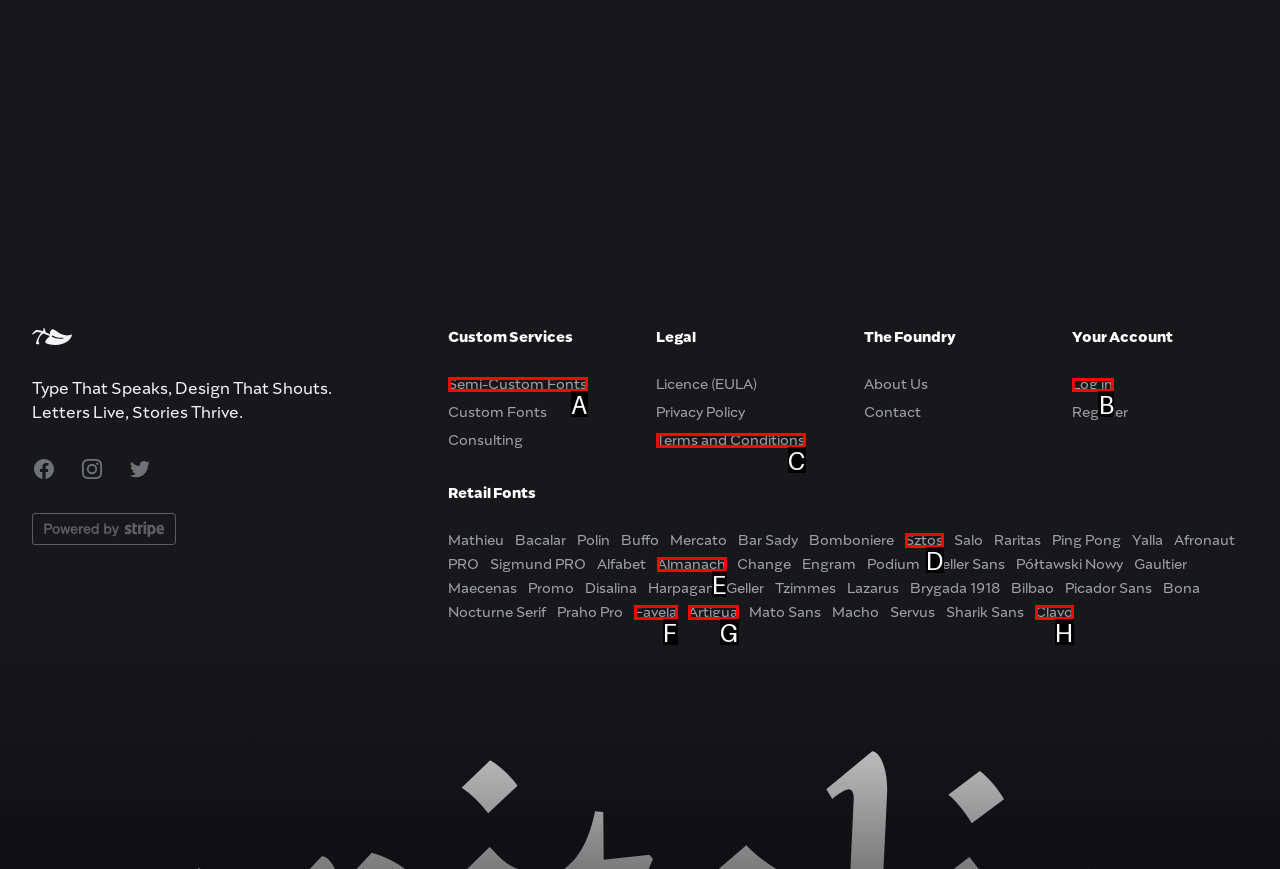Determine the right option to click to perform this task: Log in to your account
Answer with the correct letter from the given choices directly.

B